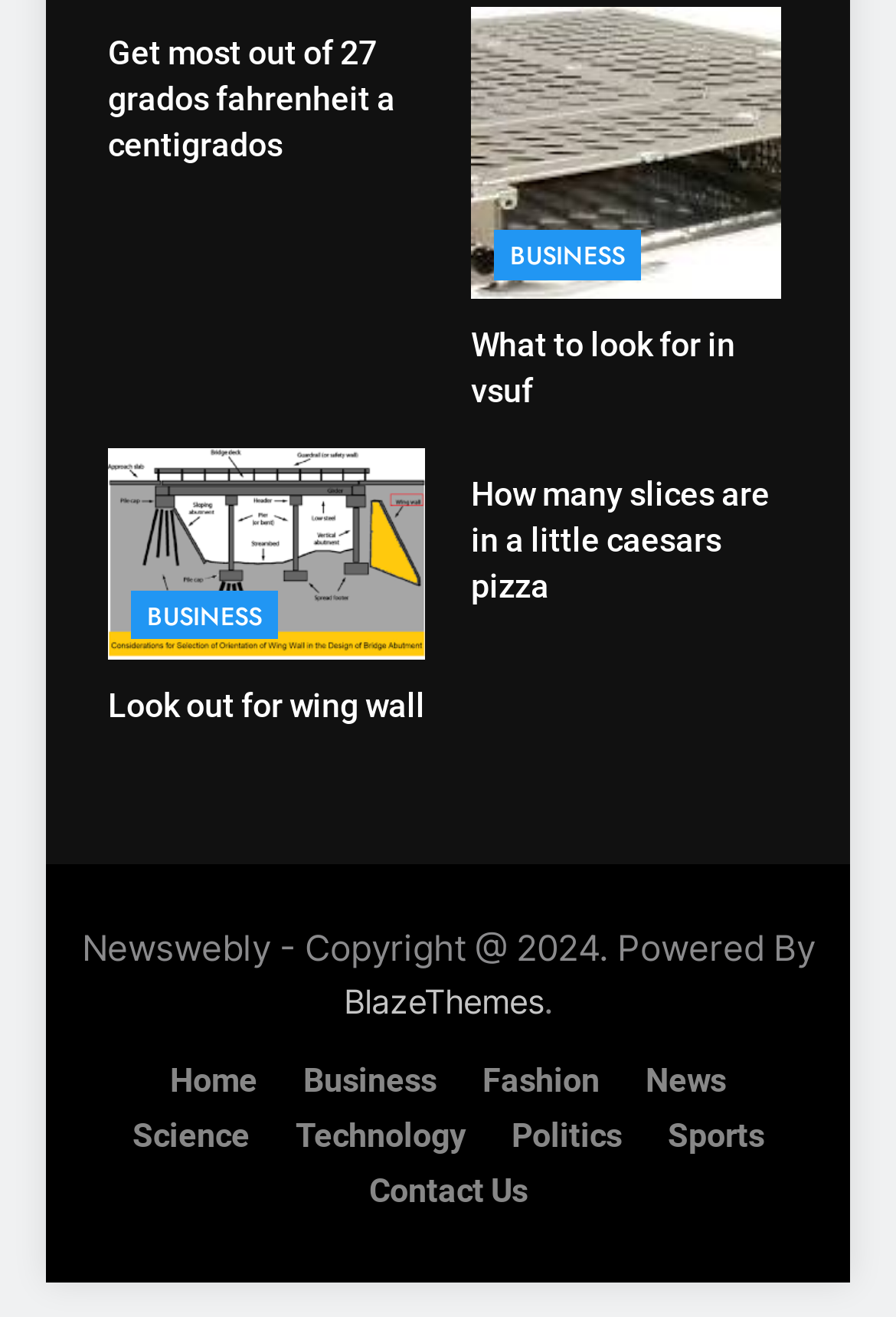Can you pinpoint the bounding box coordinates for the clickable element required for this instruction: "Read the article about what to look for in vsuf"? The coordinates should be four float numbers between 0 and 1, i.e., [left, top, right, bottom].

[0.526, 0.248, 0.821, 0.311]